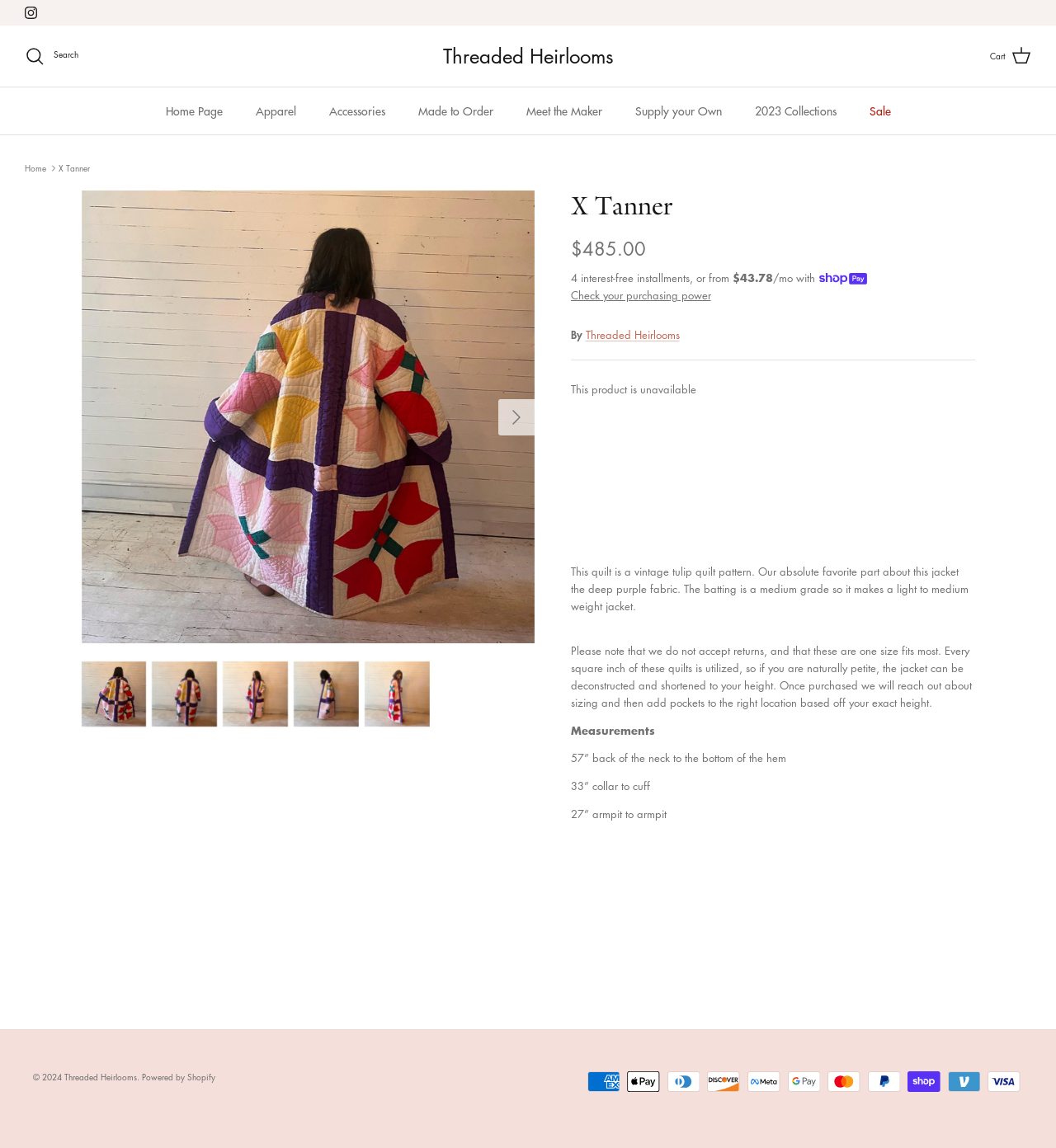What is the return policy of the product?
Based on the image, respond with a single word or phrase.

No returns accepted